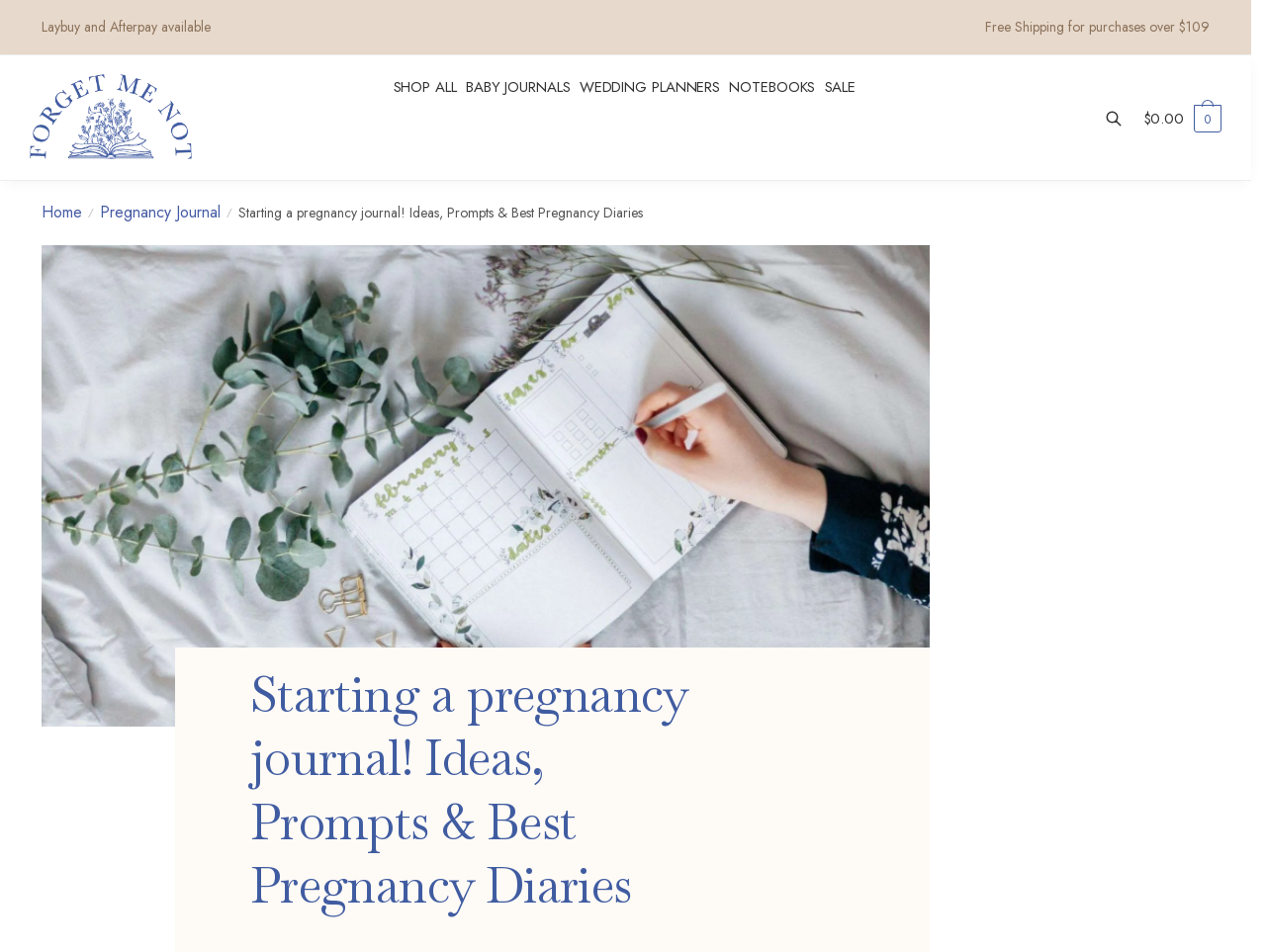What is the current total amount in the shopping cart?
Using the image, give a concise answer in the form of a single word or short phrase.

$0.00